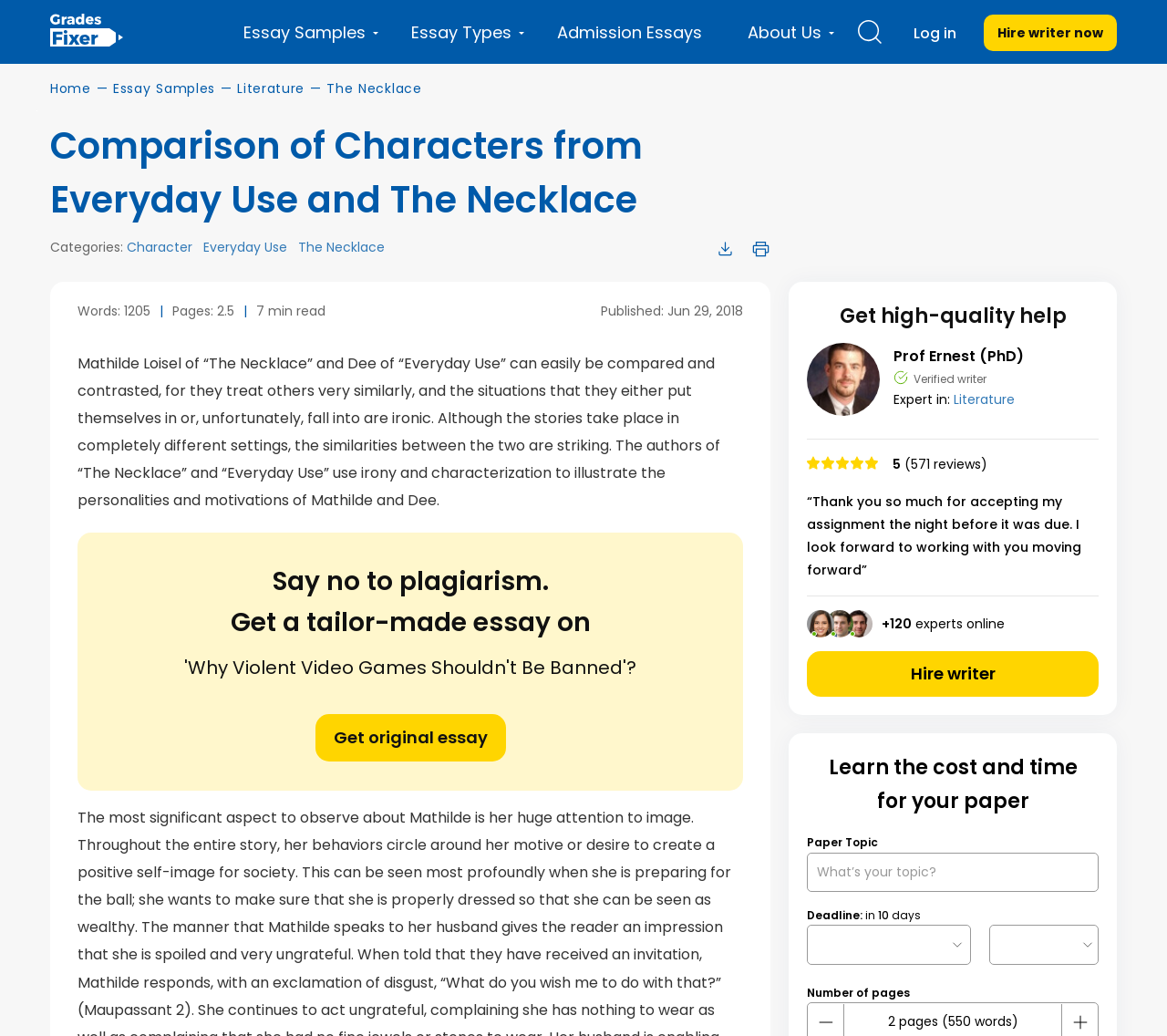Determine the bounding box coordinates of the UI element described by: "Hire writer now Order".

[0.843, 0.014, 0.957, 0.049]